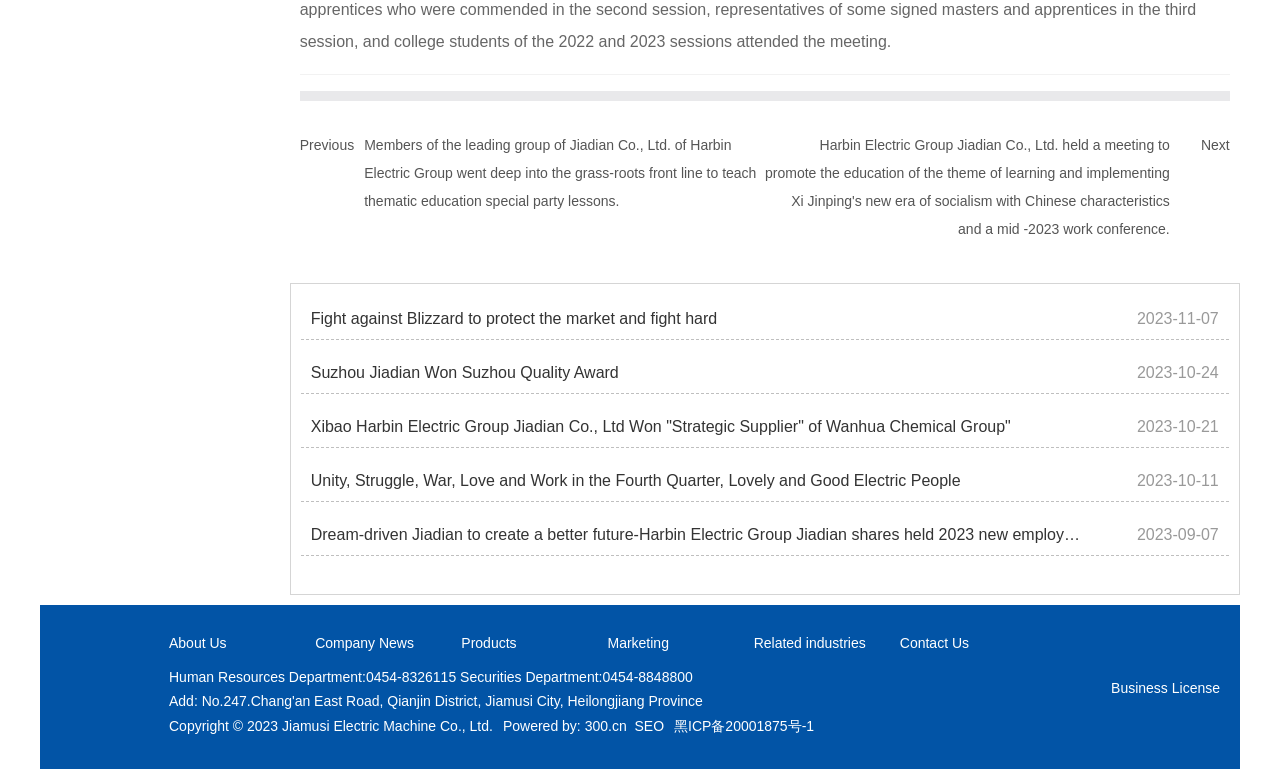What is the company name mentioned in the footer?
Based on the screenshot, answer the question with a single word or phrase.

Jiamusi Electric Machine Co., Ltd.